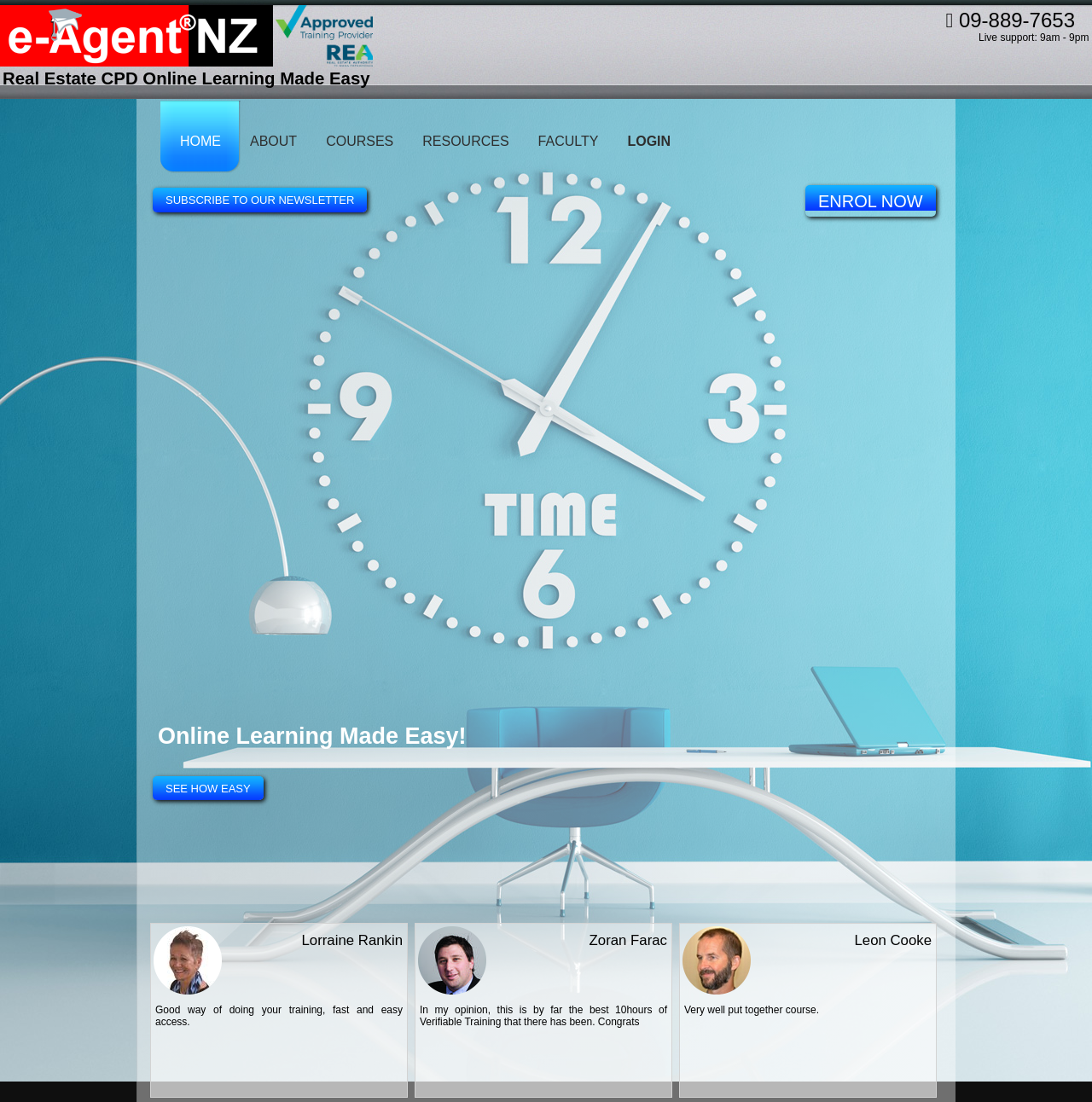Determine the main headline from the webpage and extract its text.

Real Estate CPD Online Learning Made Easy